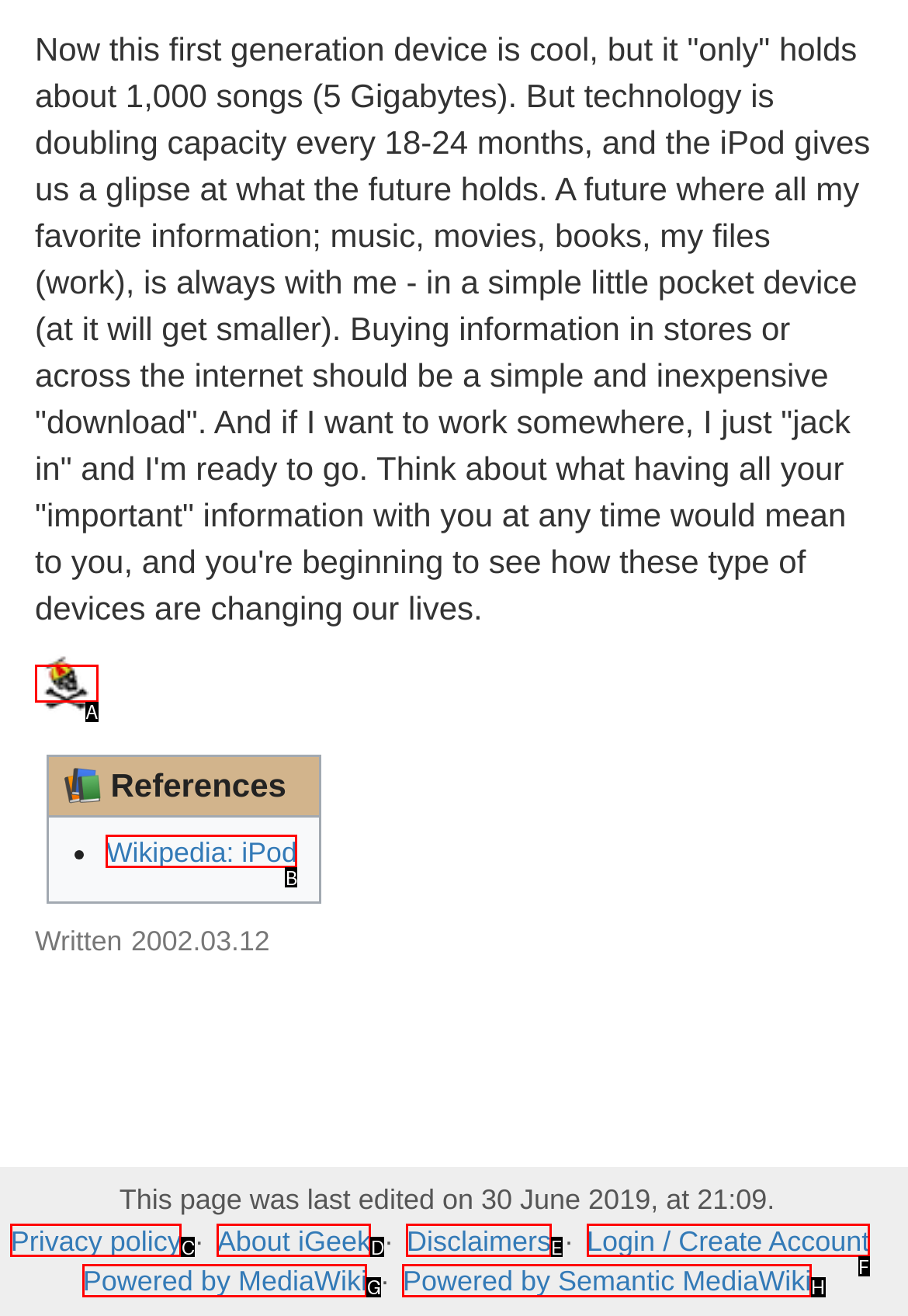Based on the description: Disclaimers
Select the letter of the corresponding UI element from the choices provided.

E